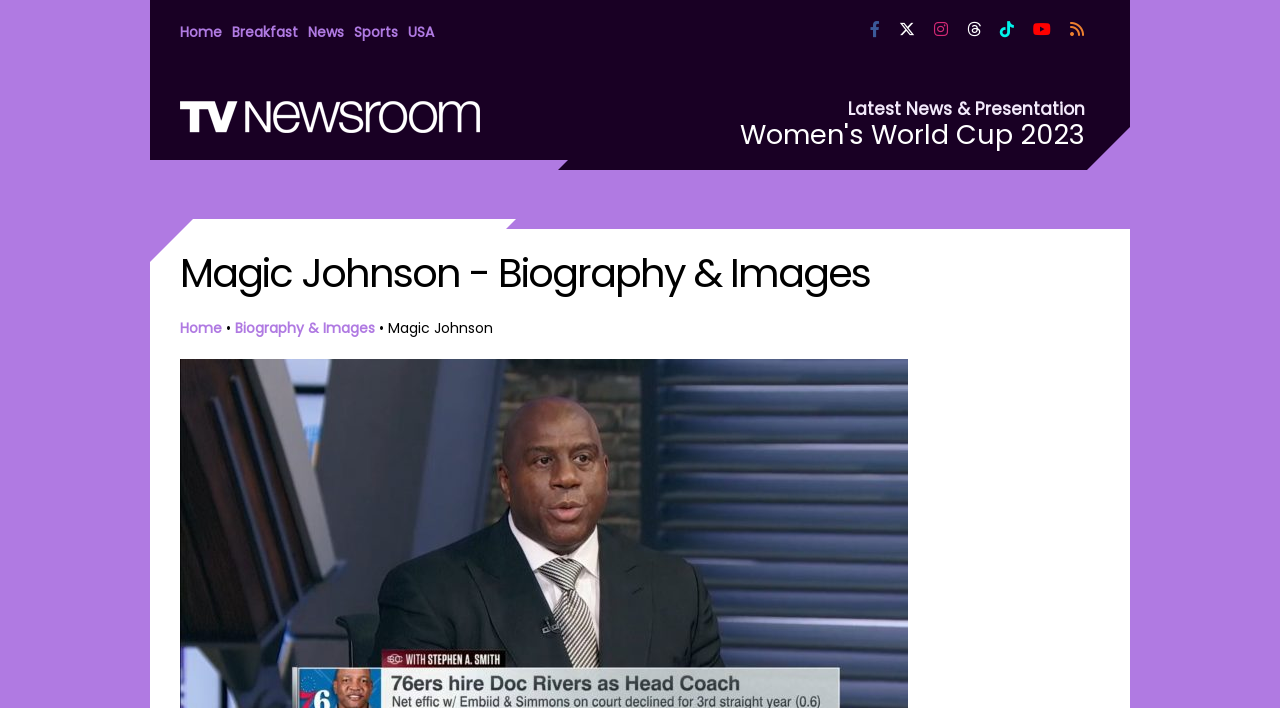Identify and extract the heading text of the webpage.

Magic Johnson - Biography & Images